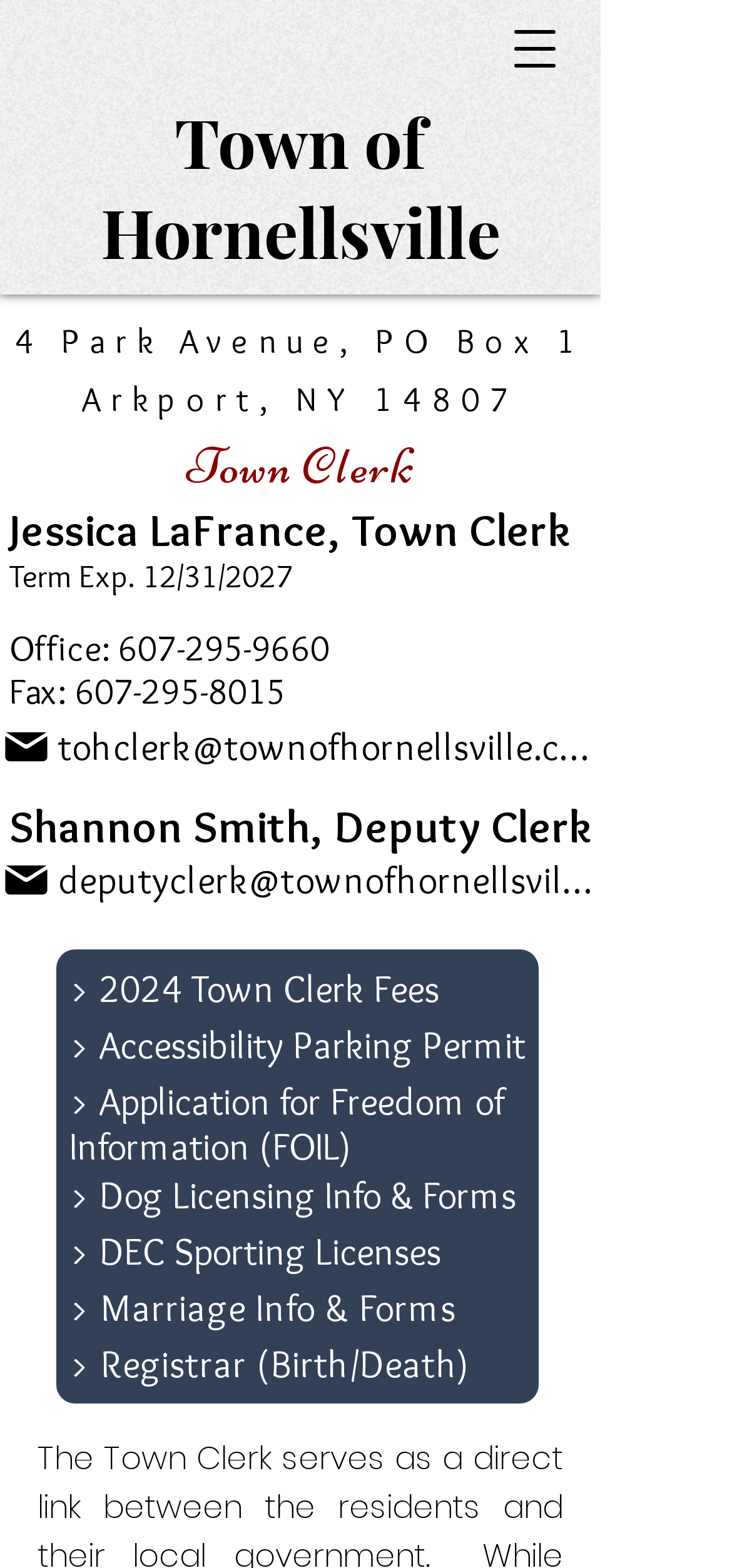Using the information from the screenshot, answer the following question thoroughly:
What is the phone number of the Town Clerk's office?

I found the phone number by looking at the link element that mentions '607-295-9660' under the 'Office:' static text element.